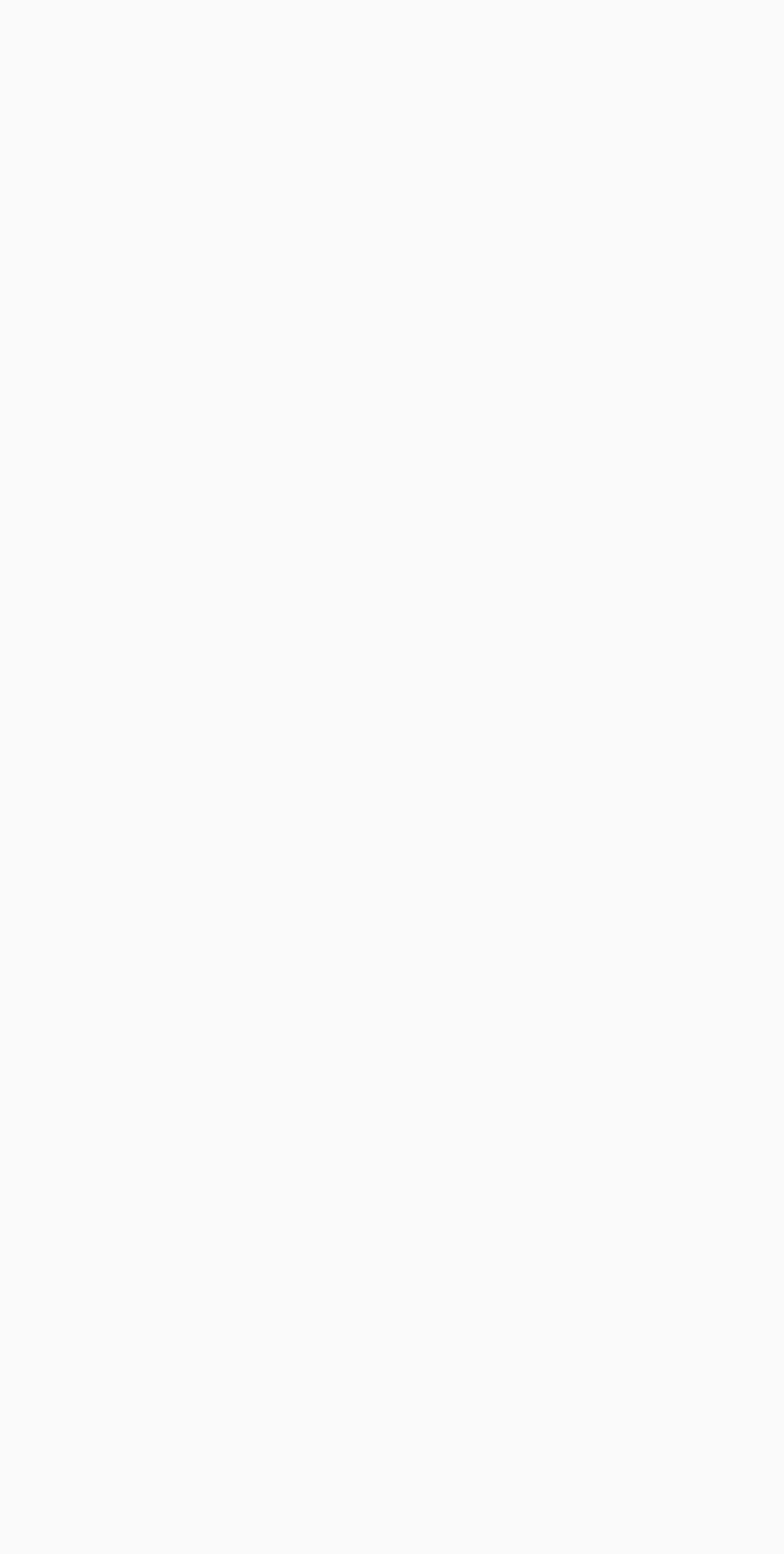For the given element description Home, determine the bounding box coordinates of the UI element. The coordinates should follow the format (top-left x, top-left y, bottom-right x, bottom-right y) and be within the range of 0 to 1.

[0.141, 0.538, 0.262, 0.567]